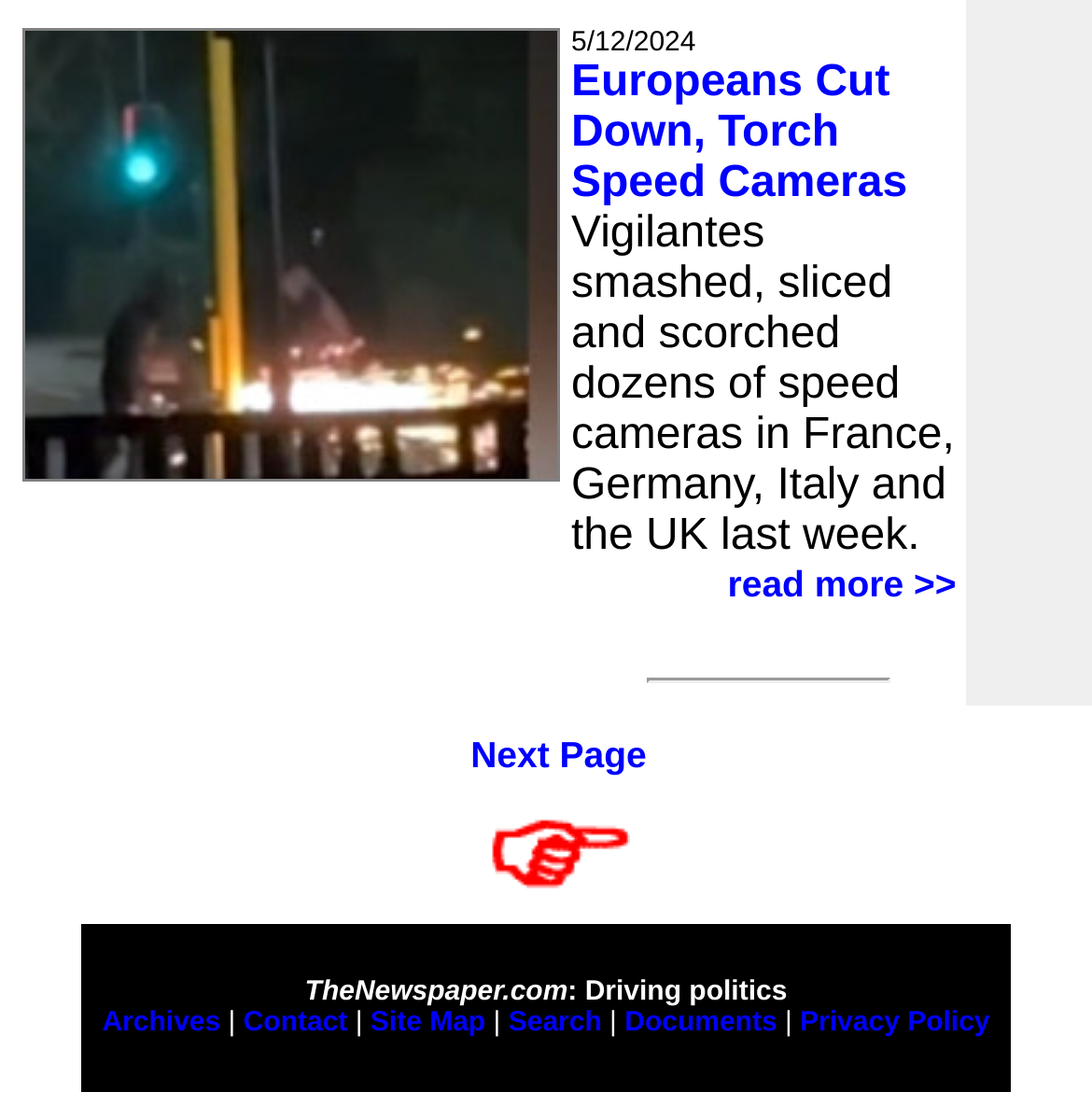Please determine the bounding box coordinates of the section I need to click to accomplish this instruction: "search for documents".

[0.572, 0.9, 0.712, 0.928]